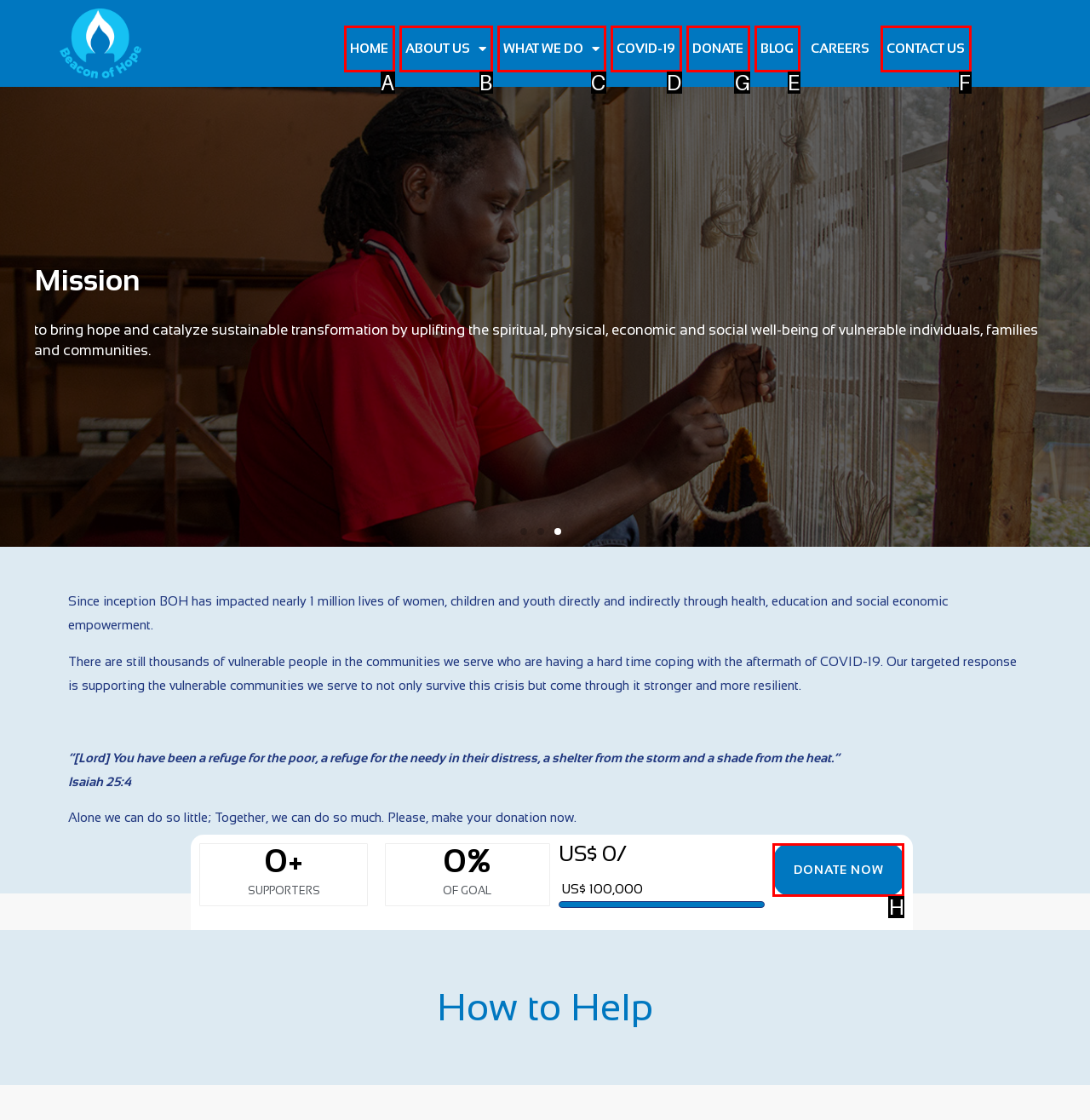Identify the letter of the UI element you need to select to accomplish the task: Click the DONATE button.
Respond with the option's letter from the given choices directly.

G